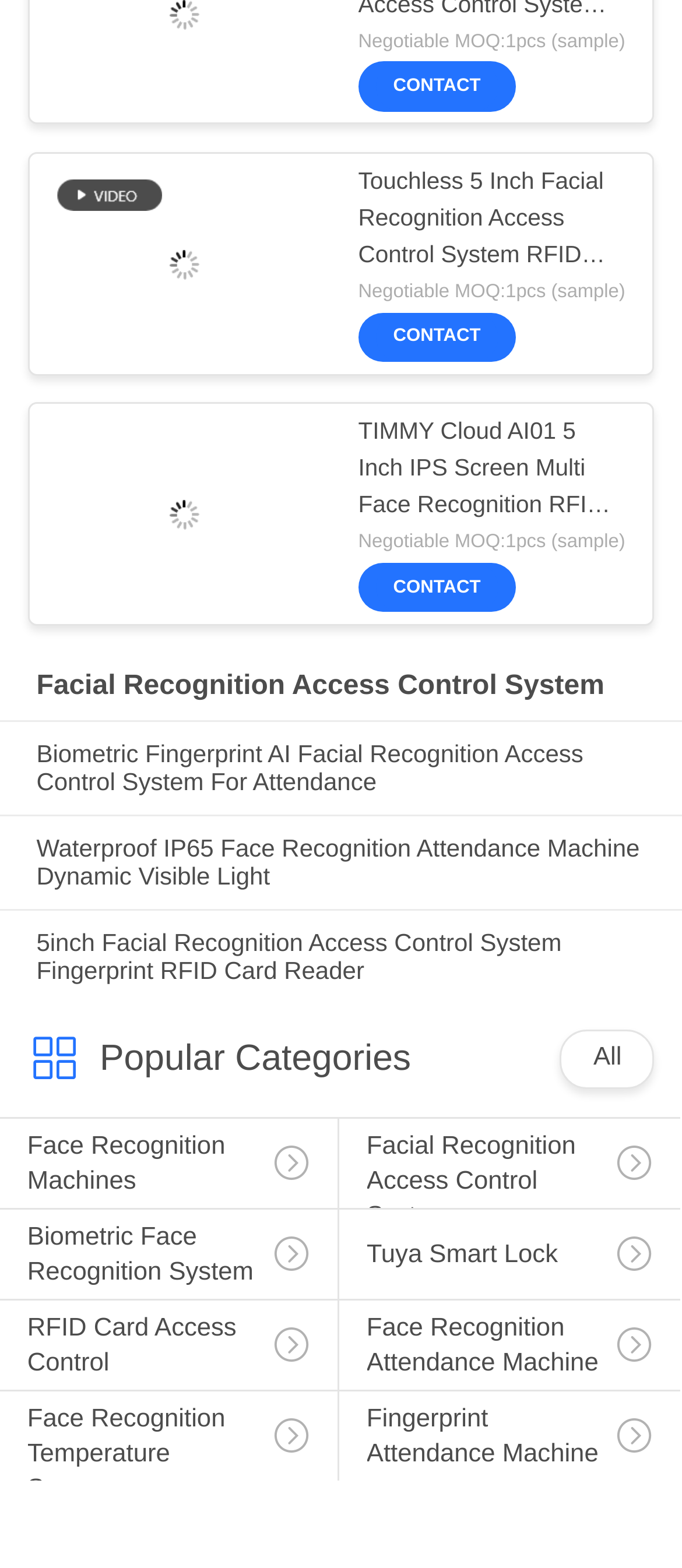Are there any video elements?
From the image, respond using a single word or phrase.

Yes